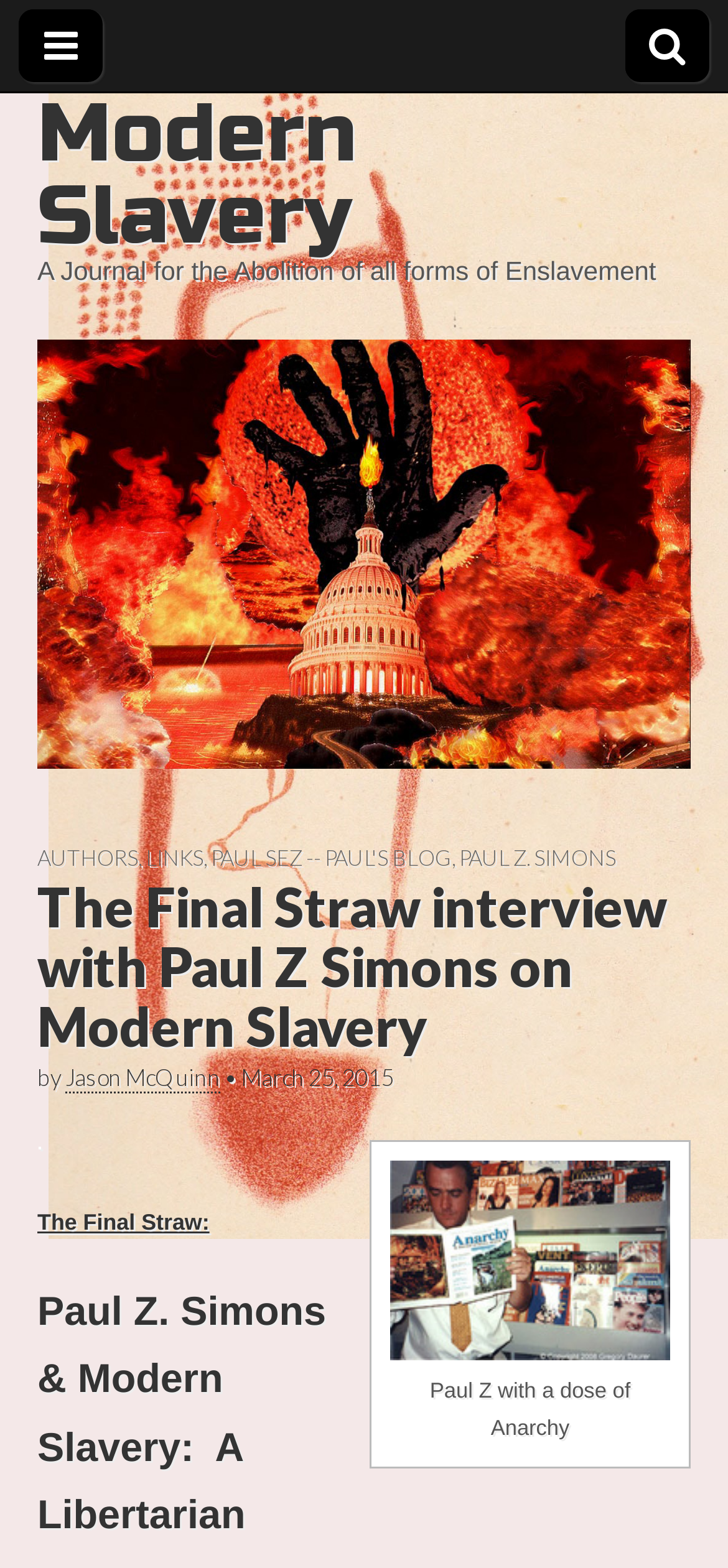Identify the bounding box coordinates of the part that should be clicked to carry out this instruction: "Click on the link to Paul Z Simons' blog".

[0.29, 0.54, 0.621, 0.555]